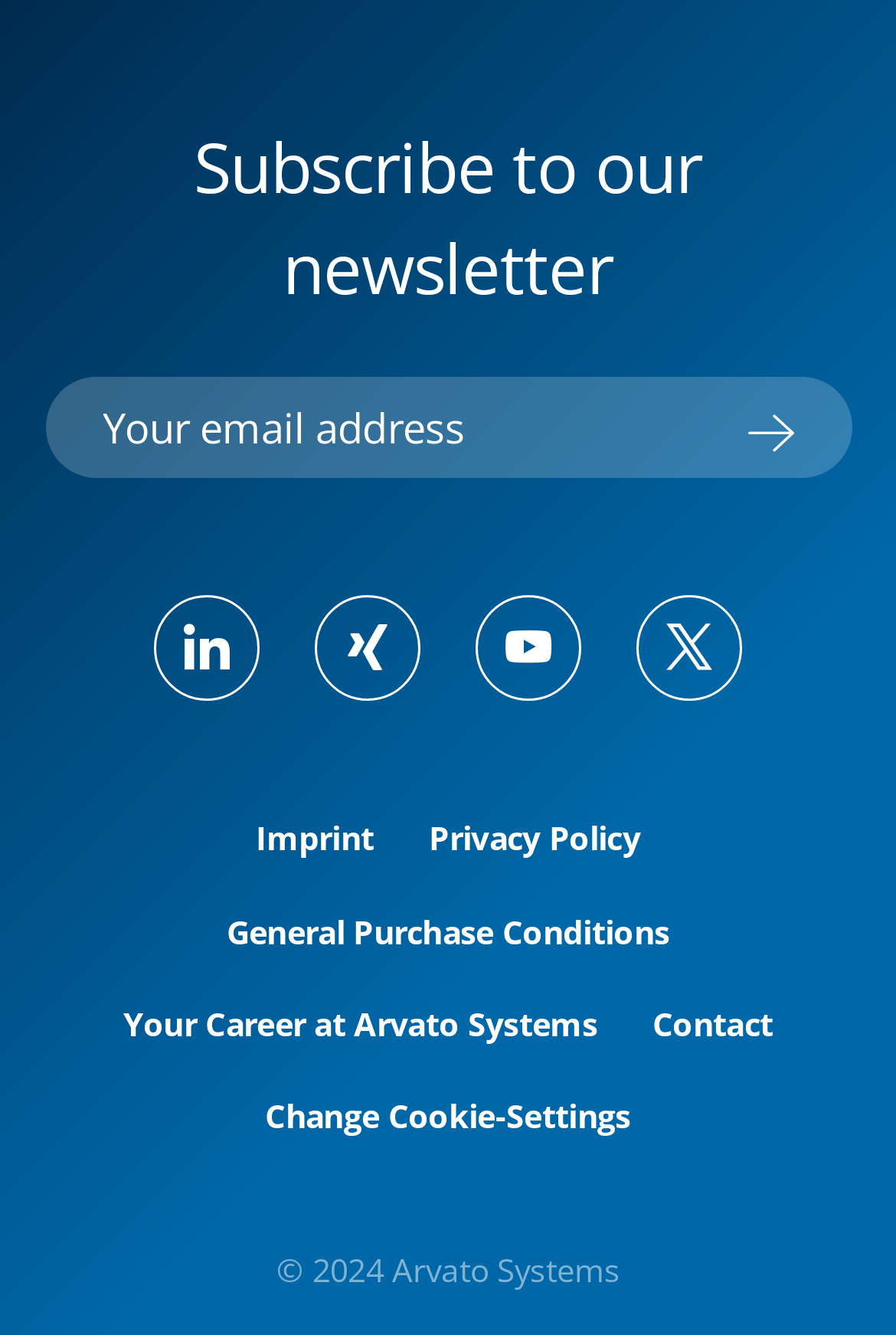Provide a short answer to the following question with just one word or phrase: What social media platforms are linked?

LinkedIn, Xing, Youtube, Twitter